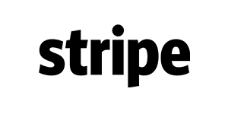Provide a comprehensive description of the image.

The image prominently features the logo of Stripe, a leading online payment processing platform known for its user-friendly interface and robust features. Stripe is widely utilized by businesses to manage transactions securely and seamlessly over the internet. This image is positioned within a section that discusses various e-commerce solutions, indicating its relevance to online payment processing alongside other notable brands. The clean design and bold typography of the logo reflect Stripe's modern approach to facilitating financial transactions, making it an integral part of the digital commerce landscape.